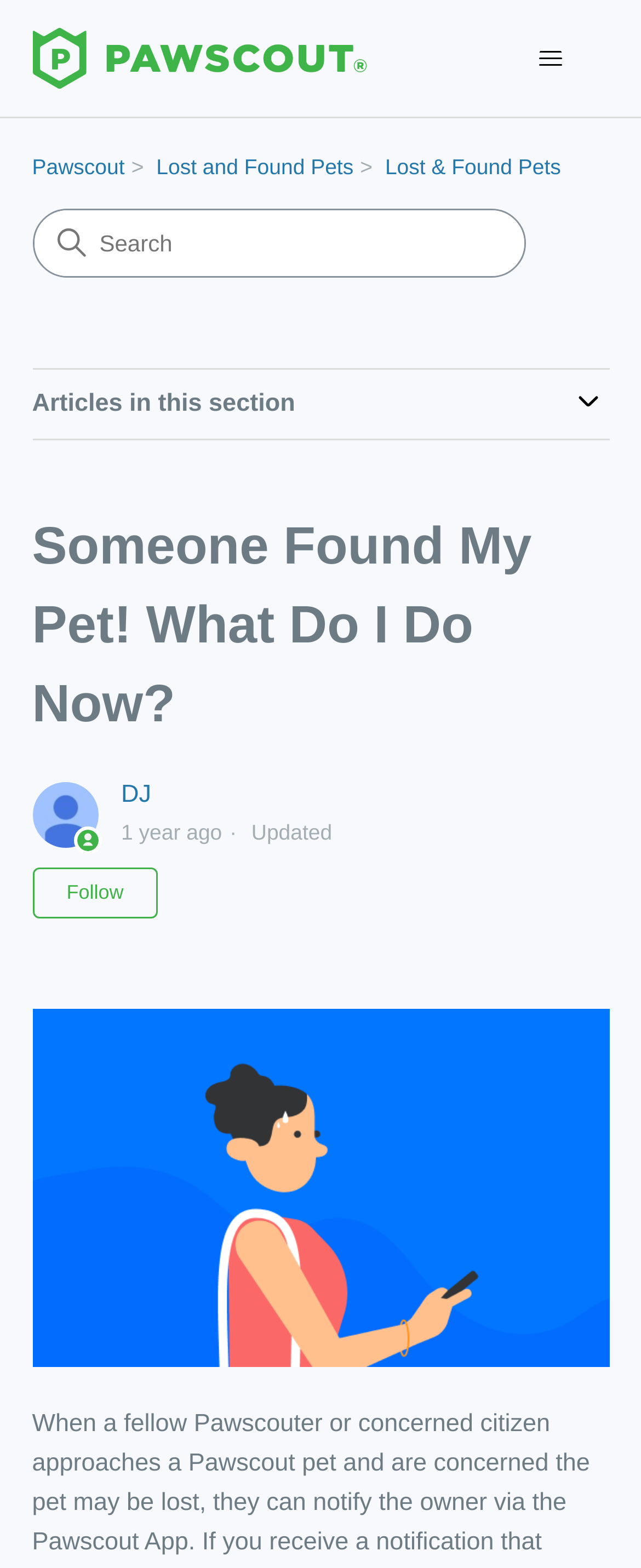Elaborate on the information and visuals displayed on the webpage.

The webpage is about a help center article titled "Someone Found My Pet! What Do I Do Now?" on the Pawscout platform. At the top left, there is a link to the Pawscout Help Center home page, accompanied by an image. Next to it, on the top right, is a toggle navigation menu button with an icon.

Below the top navigation, there is a navigation menu with three list items: "Pawscout", "Lost and Found Pets", and "Lost & Found Pets". Each list item has a corresponding link.

On the top middle, there is a search bar with a searchbox labeled "Search". Below the search bar, there is a section titled "Articles in this section" with a button to expand or collapse the section.

The main content of the article is divided into two parts. The top part has a heading with the article title, followed by an image of a user, a link to the user's profile, and the article's publication date and time. The publication date and time are also indicated as "1 year ago".

The bottom part of the article has a large image related to lost pets, which takes up most of the screen. There is also a button to follow the article, and a text indicating that the article is not yet followed by anyone.

Overall, the webpage has a simple and organized layout, with clear headings and concise text. There are several images and icons throughout the page, including a Pawscout logo, navigation icons, and a lost pet image.